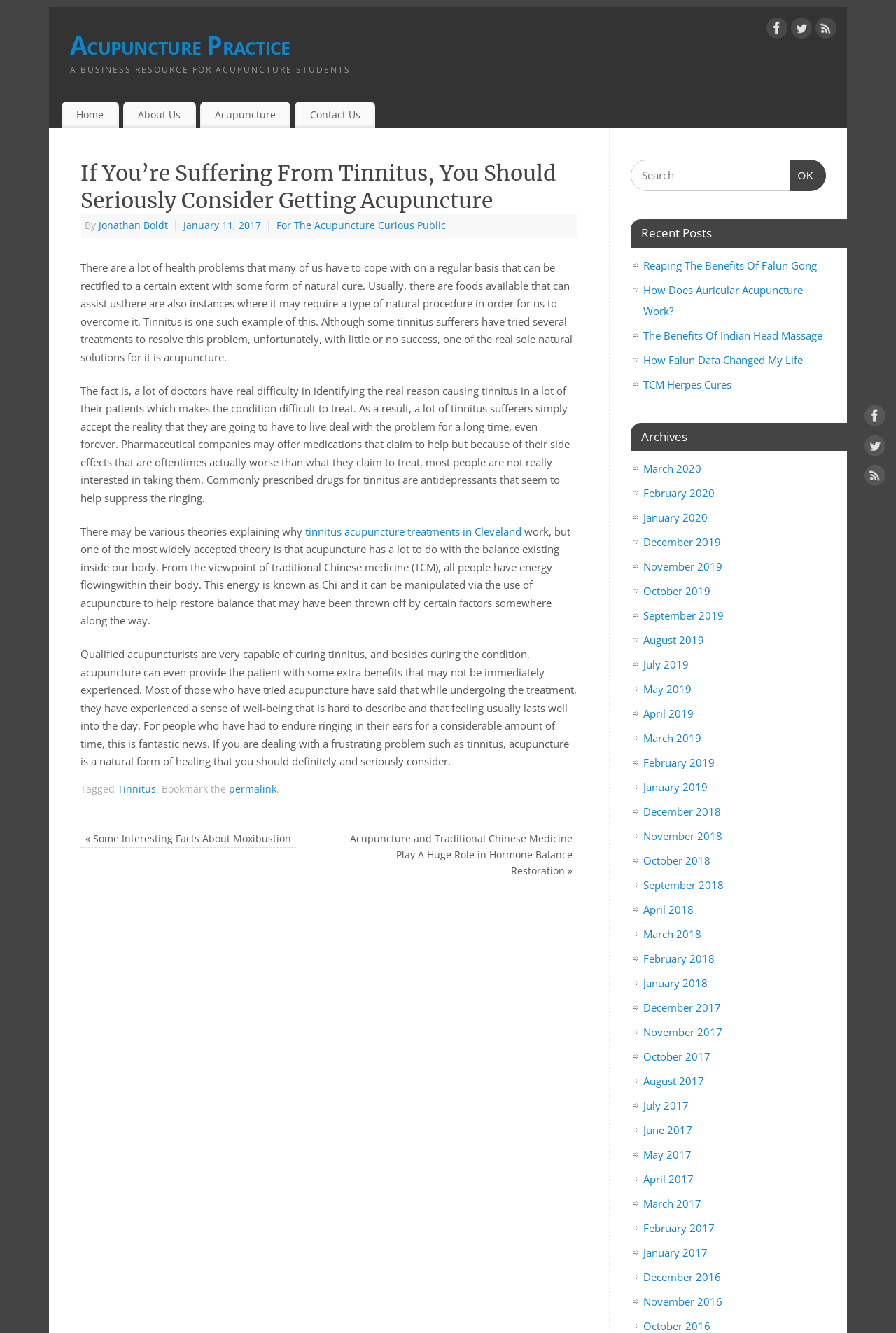Identify the bounding box coordinates for the region to click in order to carry out this instruction: "Check recent posts". Provide the coordinates using four float numbers between 0 and 1, formatted as [left, top, right, bottom].

[0.704, 0.165, 0.948, 0.186]